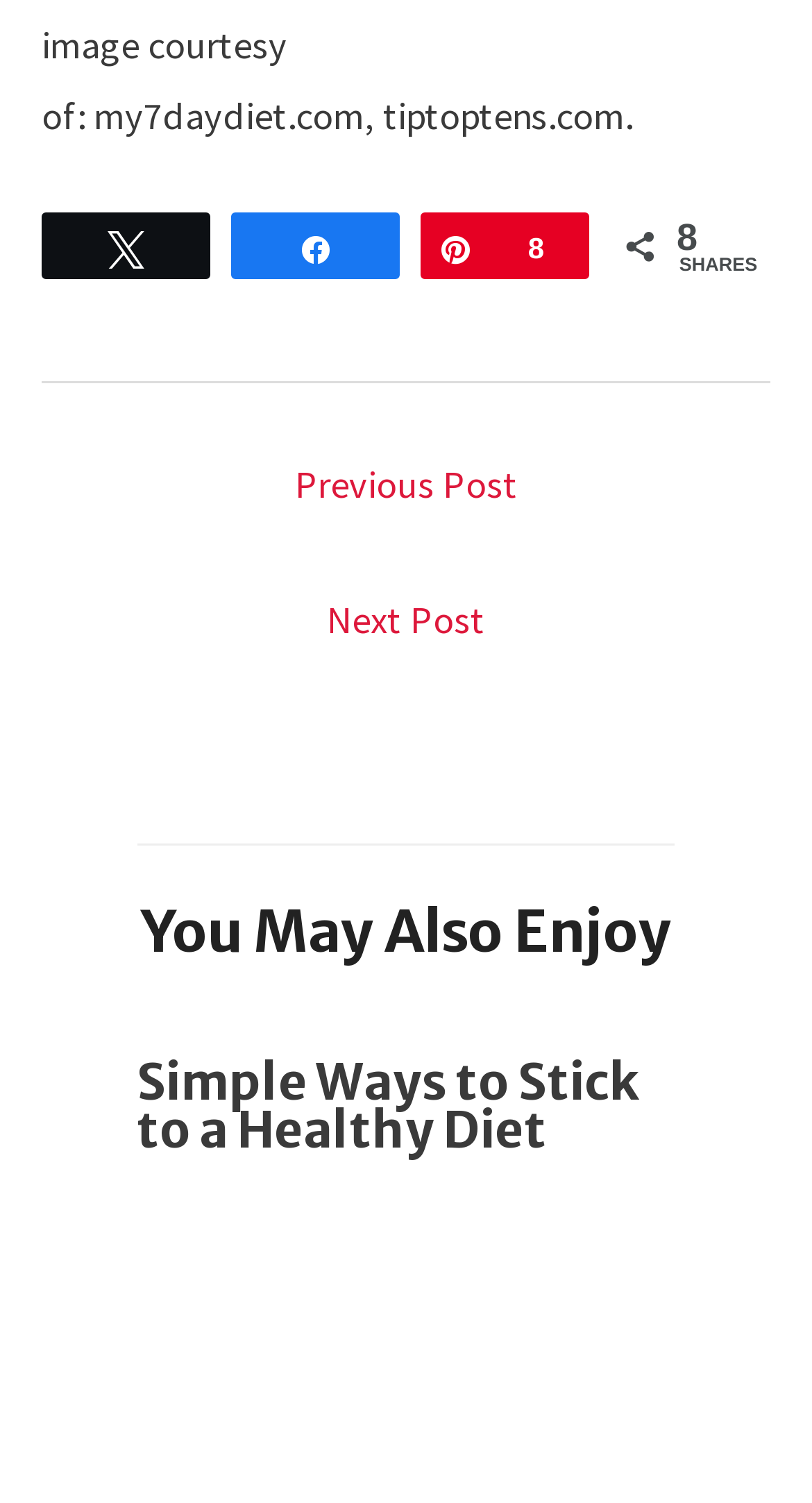Carefully examine the image and provide an in-depth answer to the question: How many navigation options are available?

I found two navigation options, 'Previous Post' and 'Next Post', which are part of the post navigation section, hence the answer is 2.